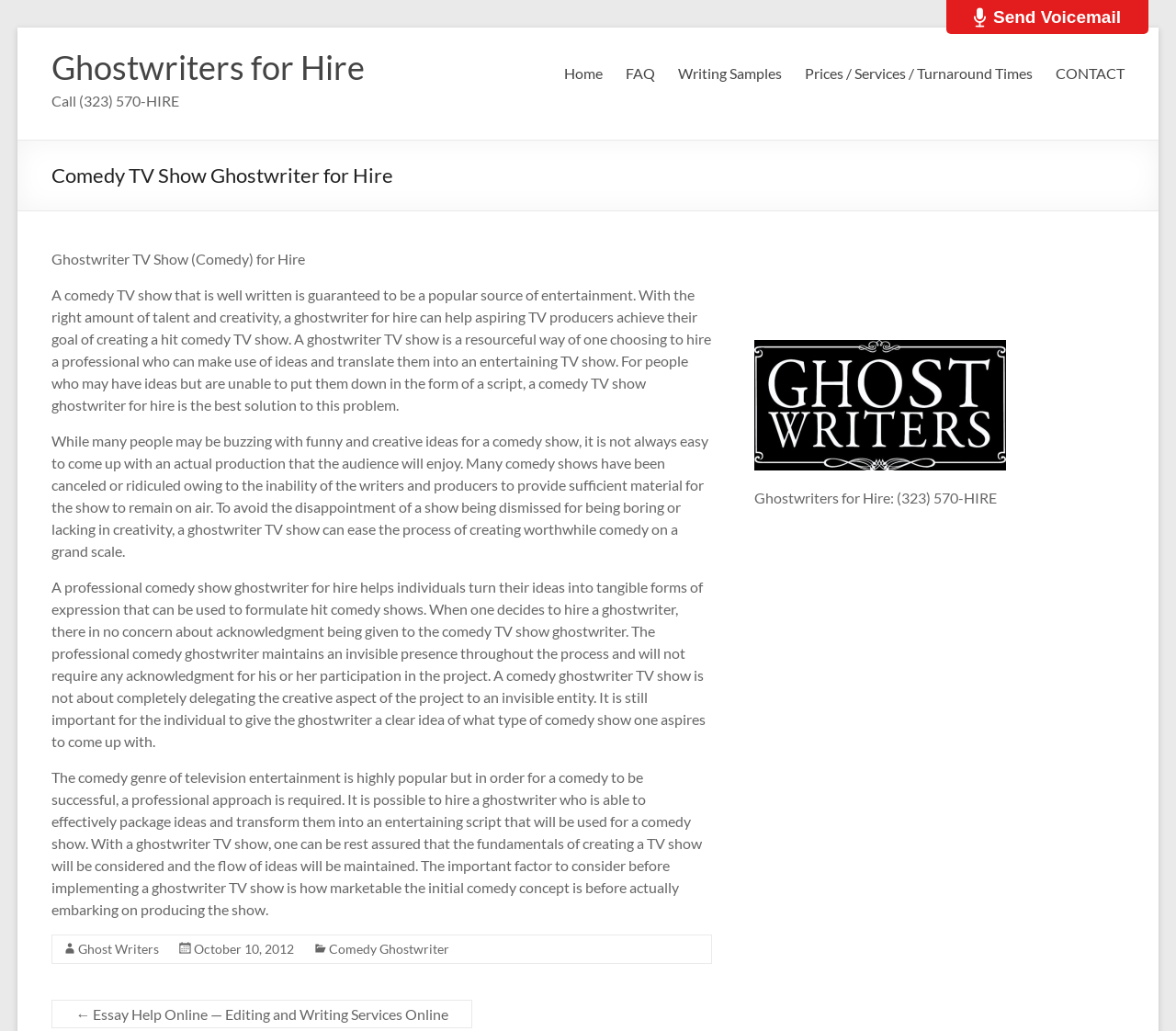Please identify the bounding box coordinates of the element on the webpage that should be clicked to follow this instruction: "Click on 'Home'". The bounding box coordinates should be given as four float numbers between 0 and 1, formatted as [left, top, right, bottom].

[0.479, 0.058, 0.512, 0.085]